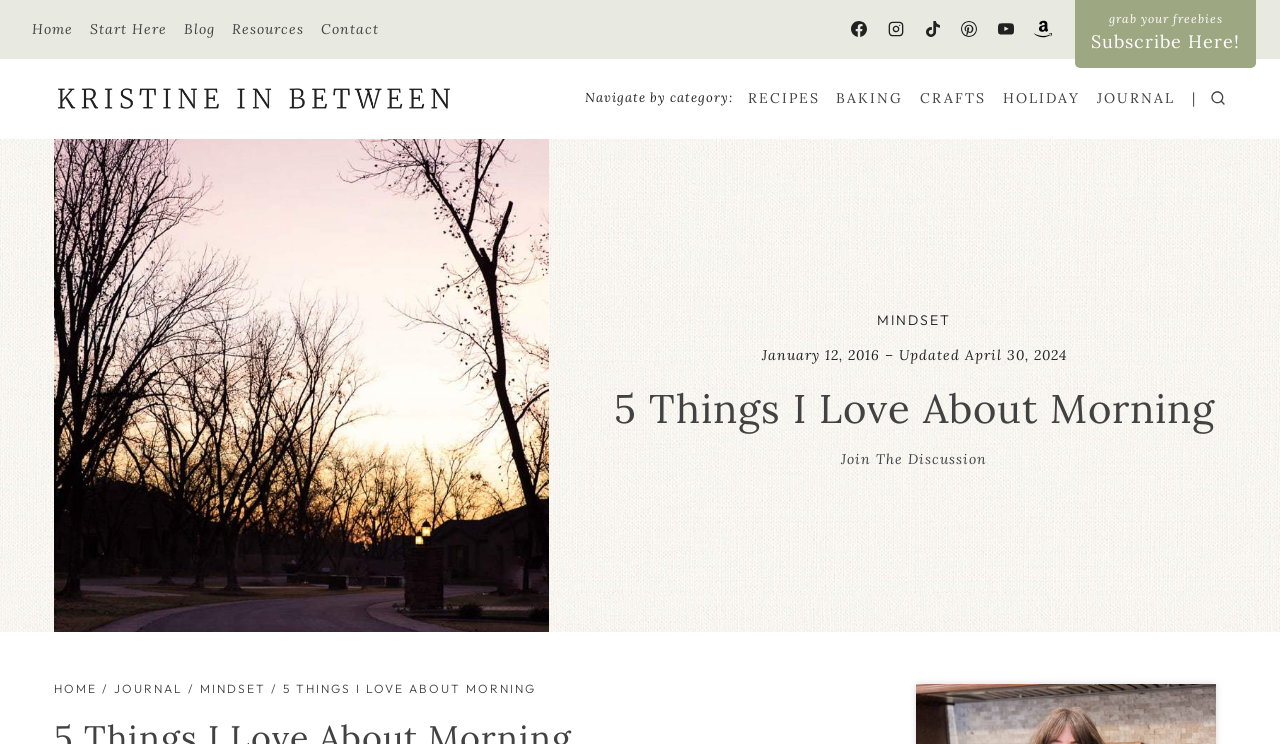Locate the bounding box coordinates of the item that should be clicked to fulfill the instruction: "Join the discussion".

[0.657, 0.605, 0.771, 0.63]